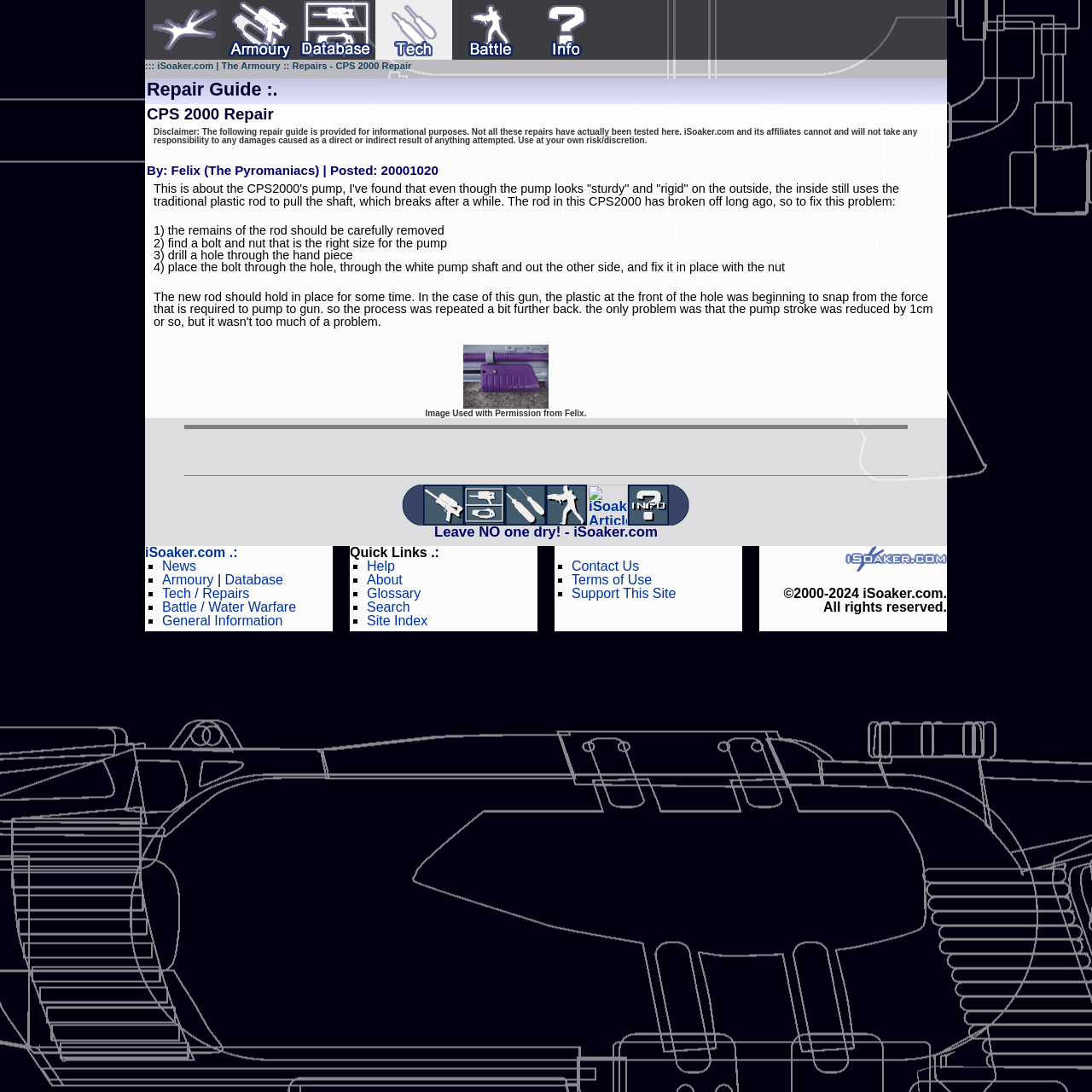From the webpage screenshot, predict the bounding box of the UI element that matches this description: "alt="iSoaker.com Water Gun Review Database"".

[0.273, 0.0, 0.344, 0.055]